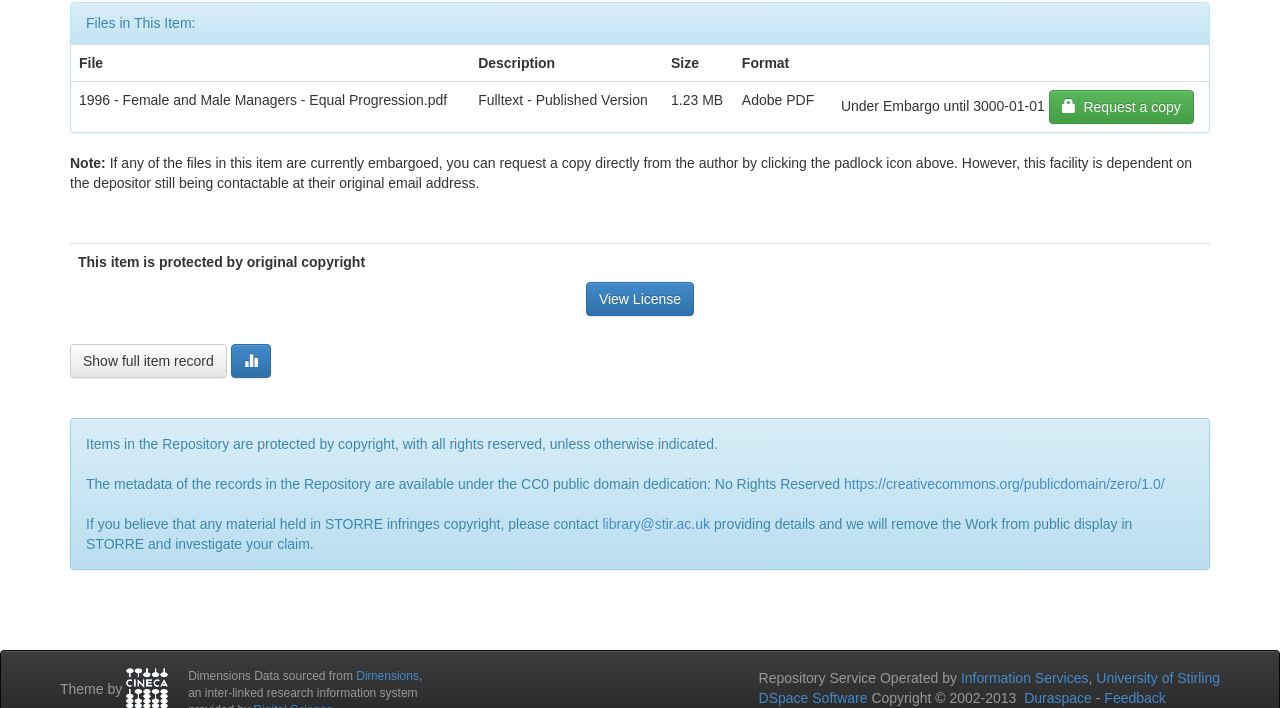What is the repository service operated by?
Using the image as a reference, give an elaborate response to the question.

The webpage contains a footer section that mentions 'Repository Service Operated by Information Services, University of Stirling', indicating that the repository service is operated by the University of Stirling.